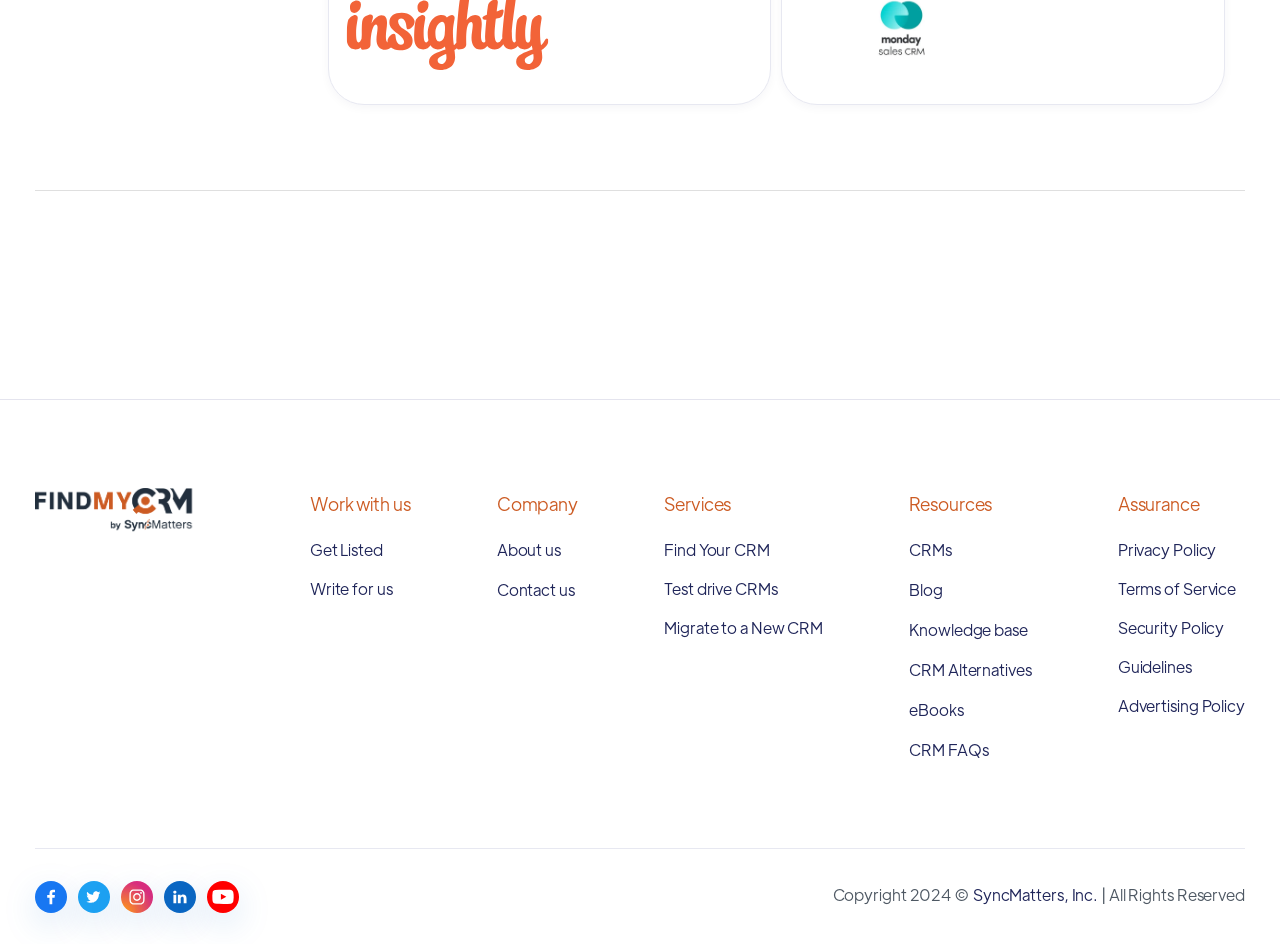What is the purpose of the 'Resources' section?
Provide a one-word or short-phrase answer based on the image.

Provide CRM information